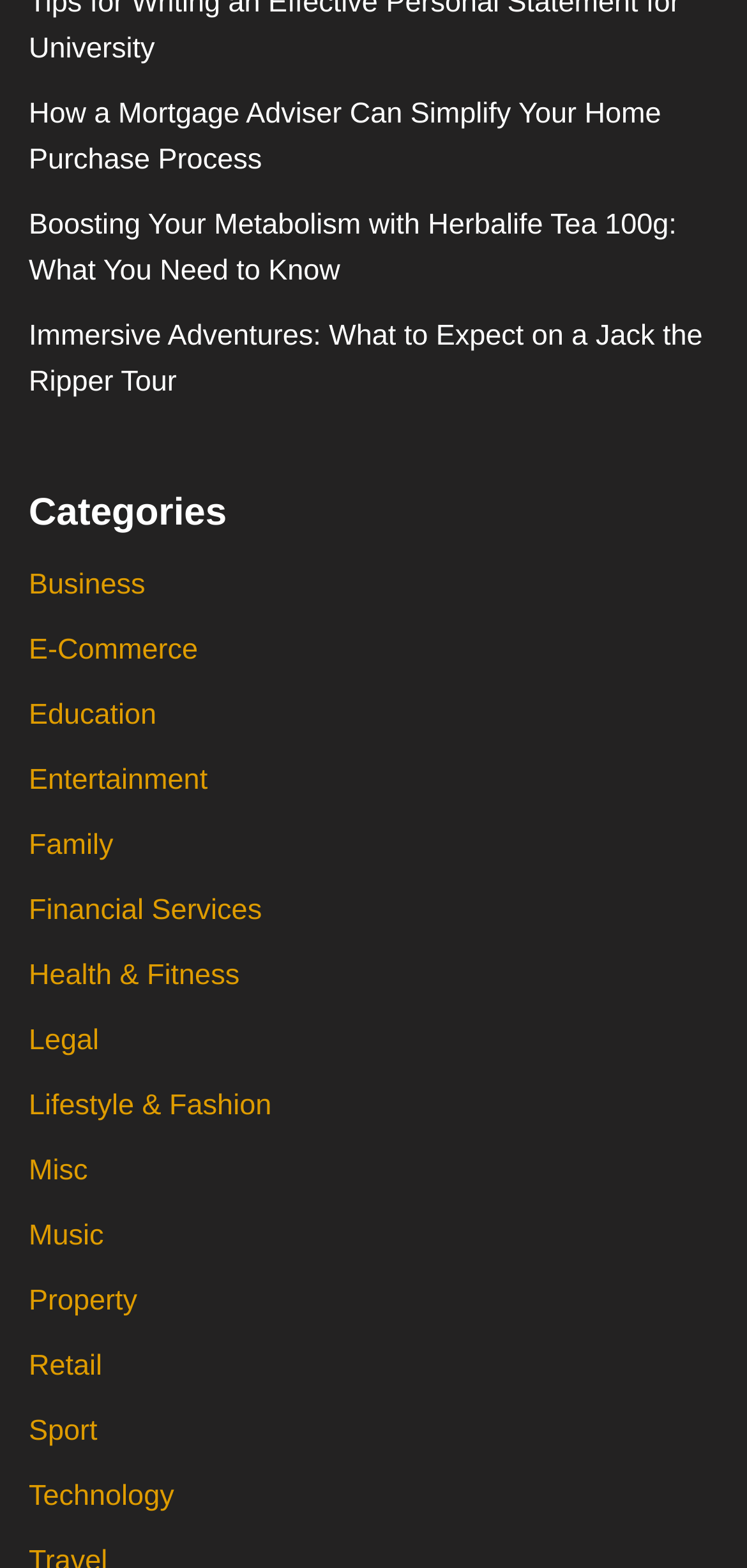Locate the bounding box coordinates of the element to click to perform the following action: 'Explore the category of Business'. The coordinates should be given as four float values between 0 and 1, in the form of [left, top, right, bottom].

[0.038, 0.362, 0.195, 0.383]